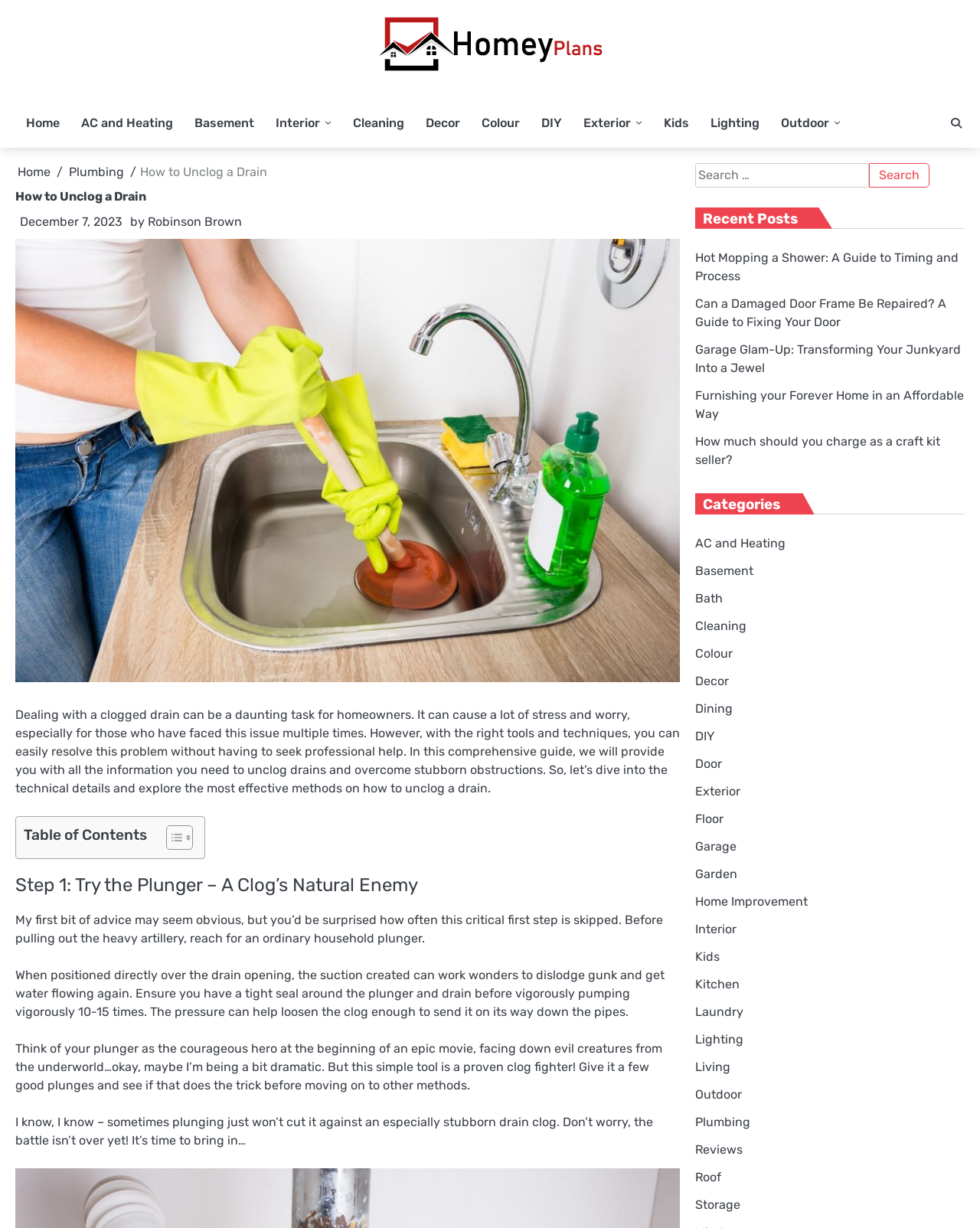Identify the headline of the webpage and generate its text content.

How to Unclog a Drain